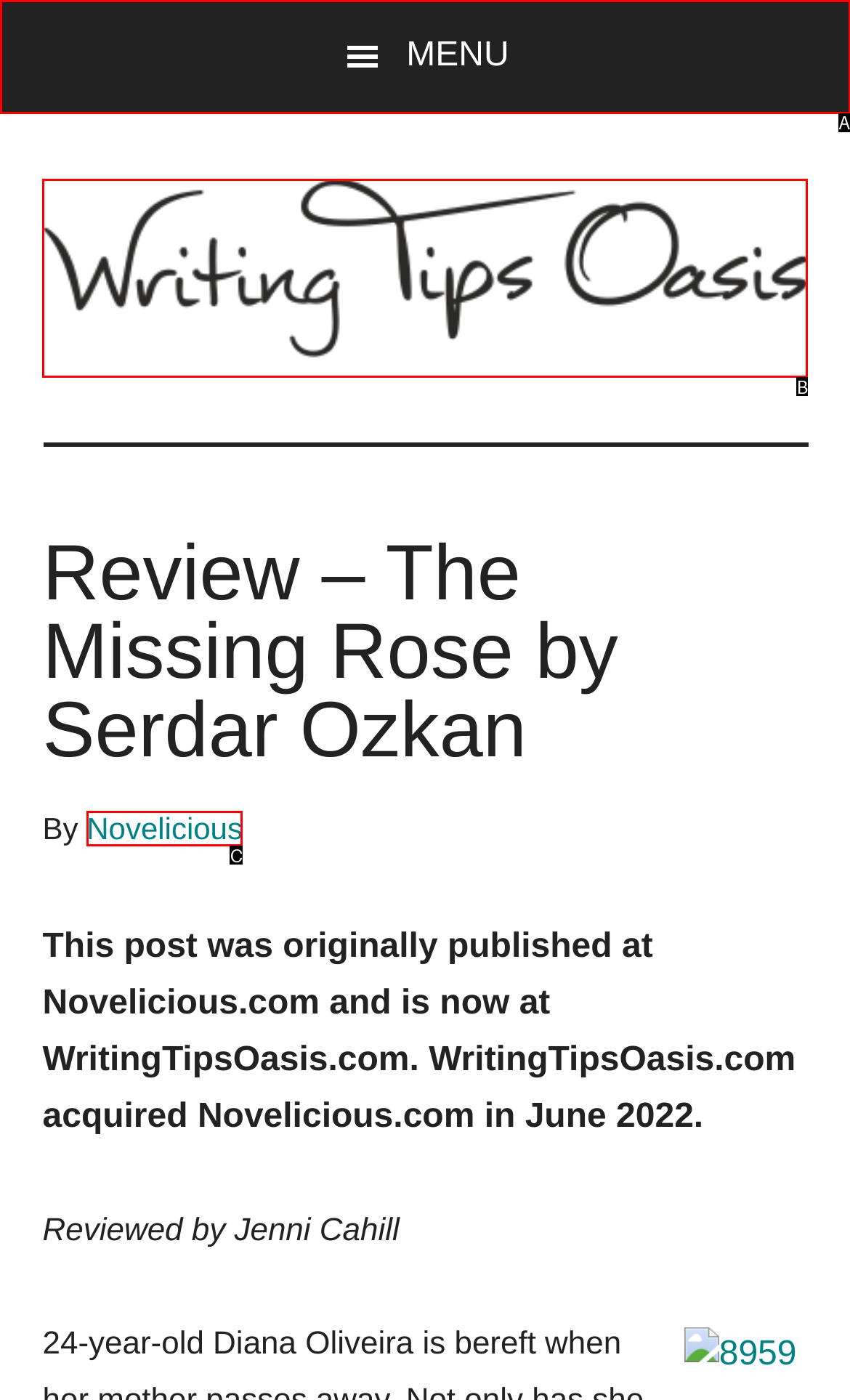Select the option that fits this description: Novelicious
Answer with the corresponding letter directly.

C